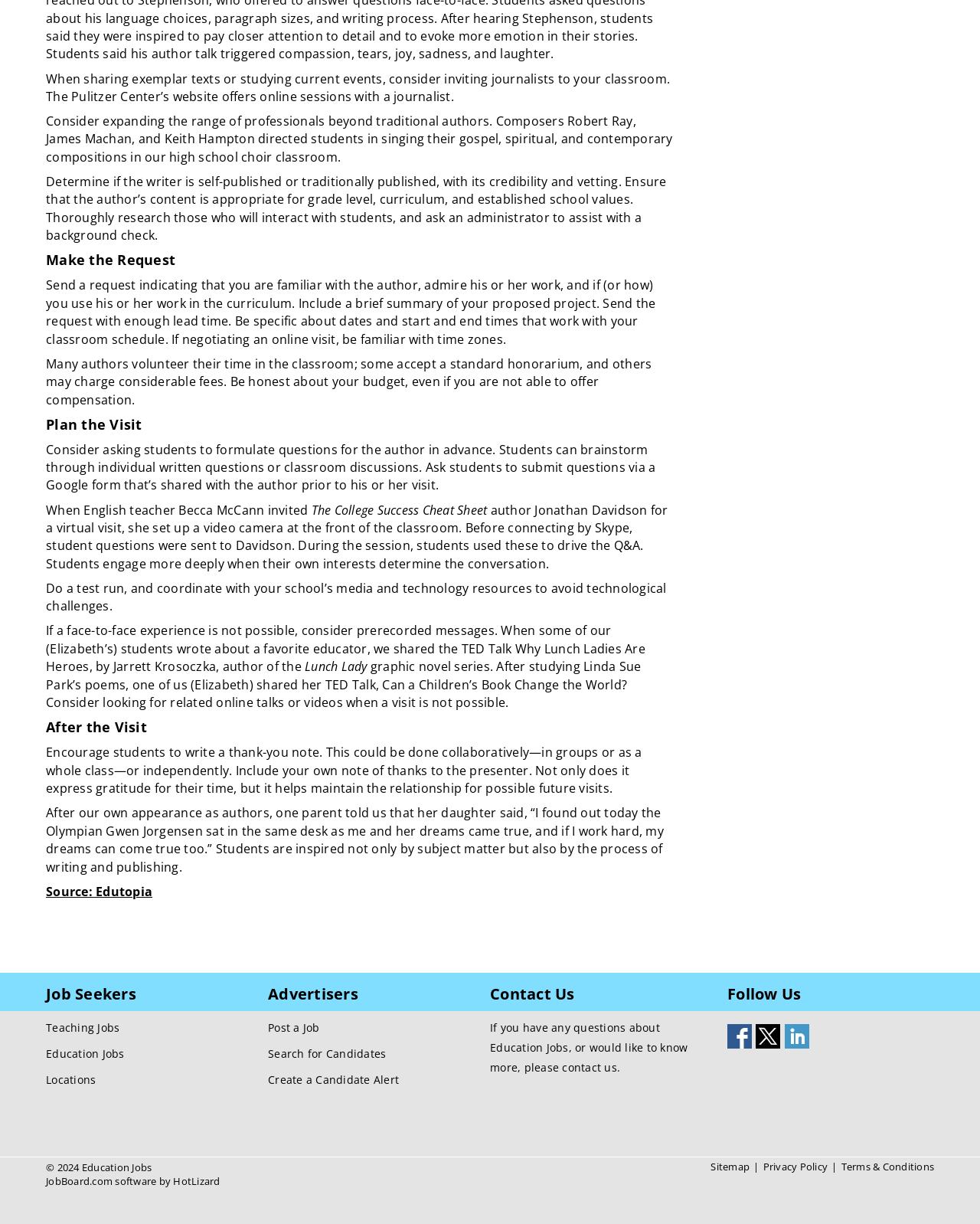Based on the image, give a detailed response to the question: What is a possible alternative to a face-to-face author visit?

Based on the text 'If a face-to-face experience is not possible, consider prerecorded messages.', a possible alternative to a face-to-face author visit is prerecorded messages.